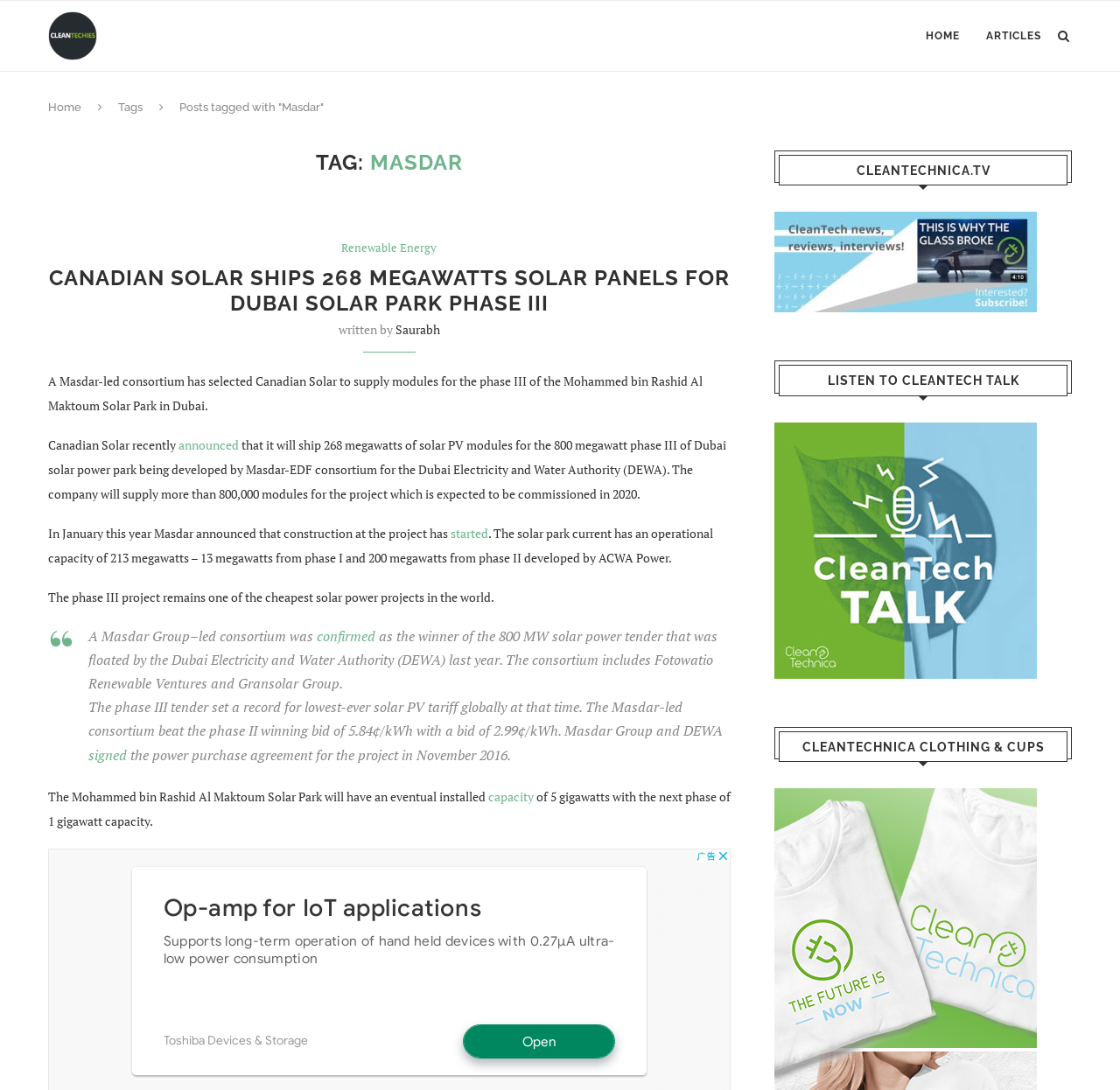What is the tariff for the phase III tender?
Please ensure your answer is as detailed and informative as possible.

I found the answer by reading the article and identifying the tariff for the phase III tender. The tariff is mentioned in the sentence 'The Masdar-led consortium beat the phase II winning bid of 5.84¢/kWh with a bid of 2.99¢/kWh.'